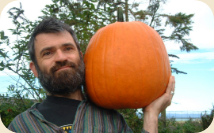Describe every aspect of the image in depth.

A cheerful individual proudly holds a large, vibrant orange pumpkin on his shoulder, showcasing the harvest's bounty. He has a full beard and is wearing a casual, striped shirt, suggesting a hands-on, rural lifestyle. The backdrop features greenery and hints of a blue sky, which evokes a sense of agricultural abundance and connection to nature. This image brings to mind themes of community, gardening, and the joy of cultivating fresh produce, resonating with the values of sustainable living and organic farming practices. The visual aligns with the spirit of collaborative efforts in agriculture, as promoted by initiatives like WWOOF.